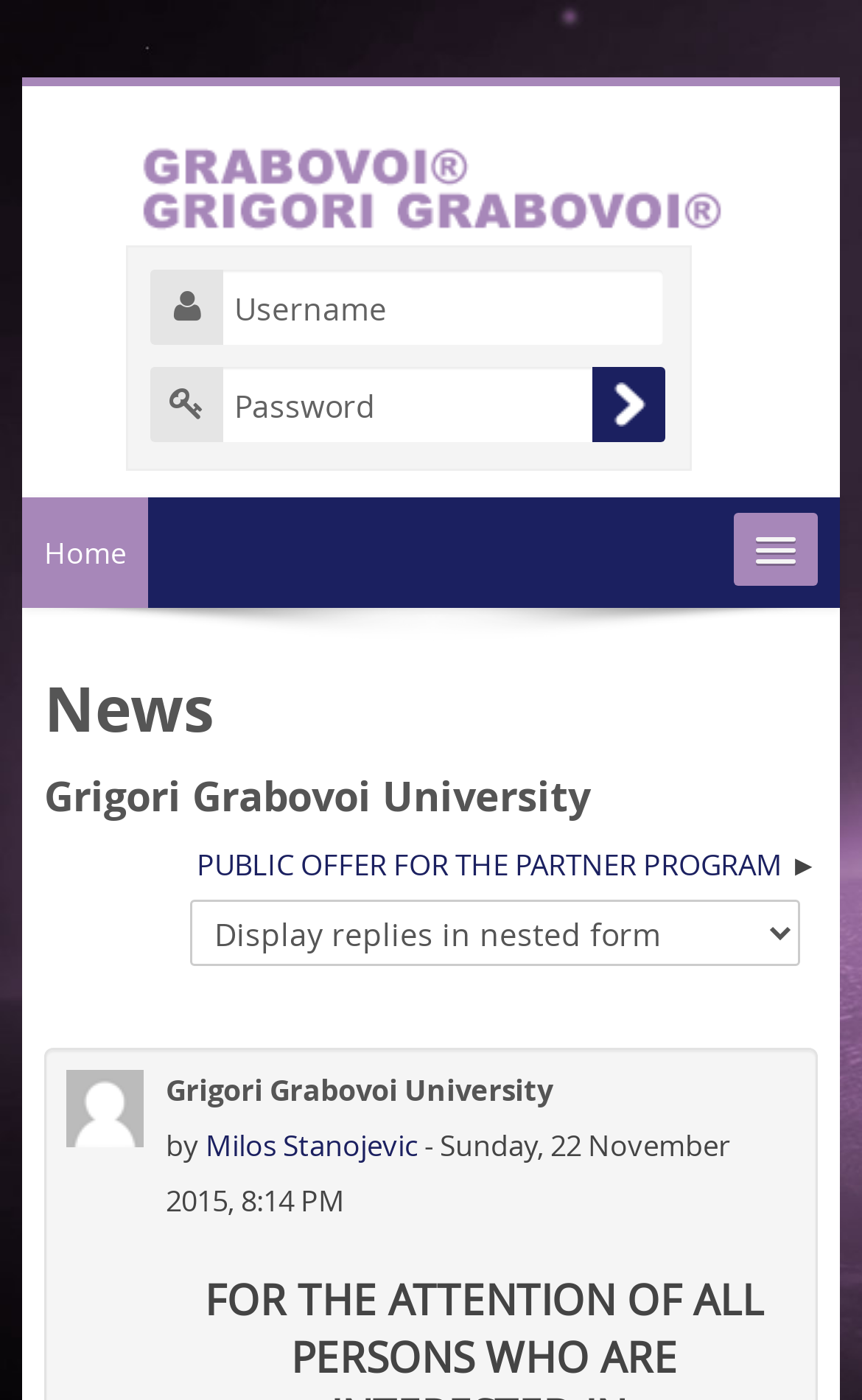Could you specify the bounding box coordinates for the clickable section to complete the following instruction: "Select display mode"?

[0.221, 0.643, 0.928, 0.69]